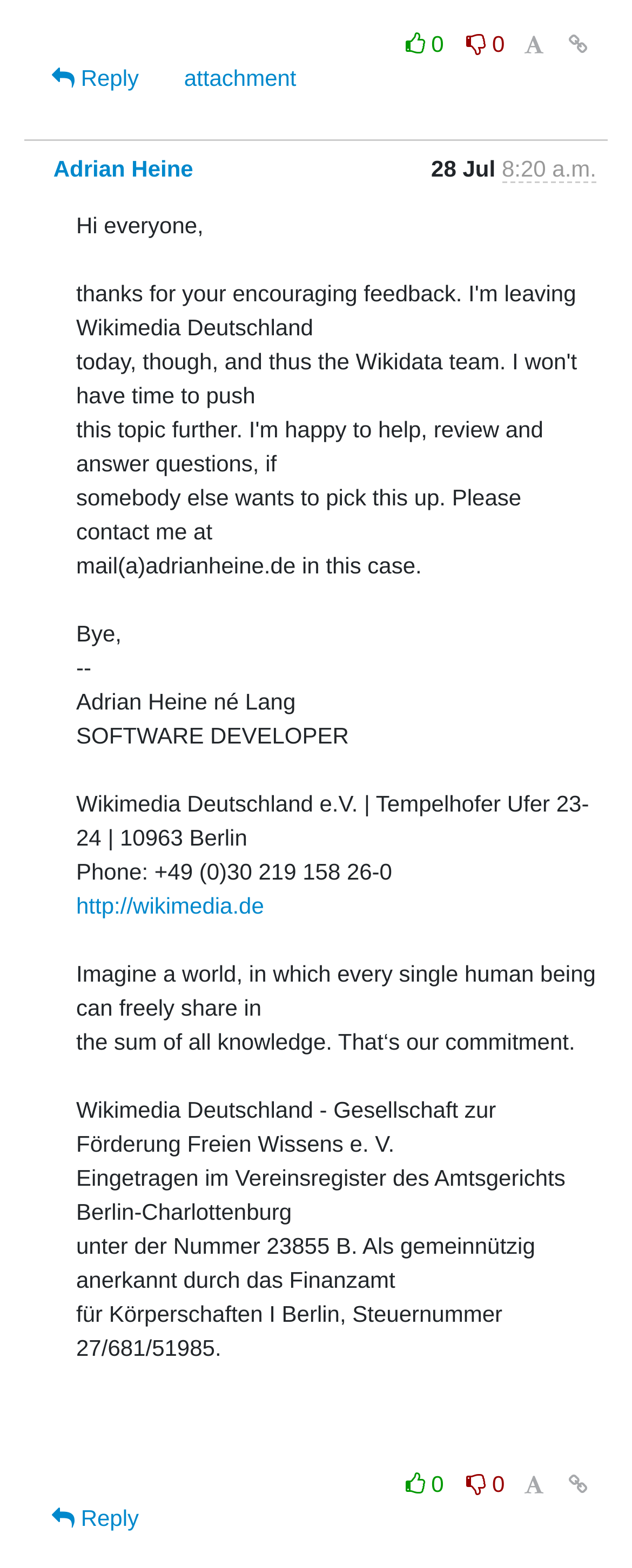What is the purpose of the organization?
Look at the image and answer with only one word or phrase.

To share knowledge